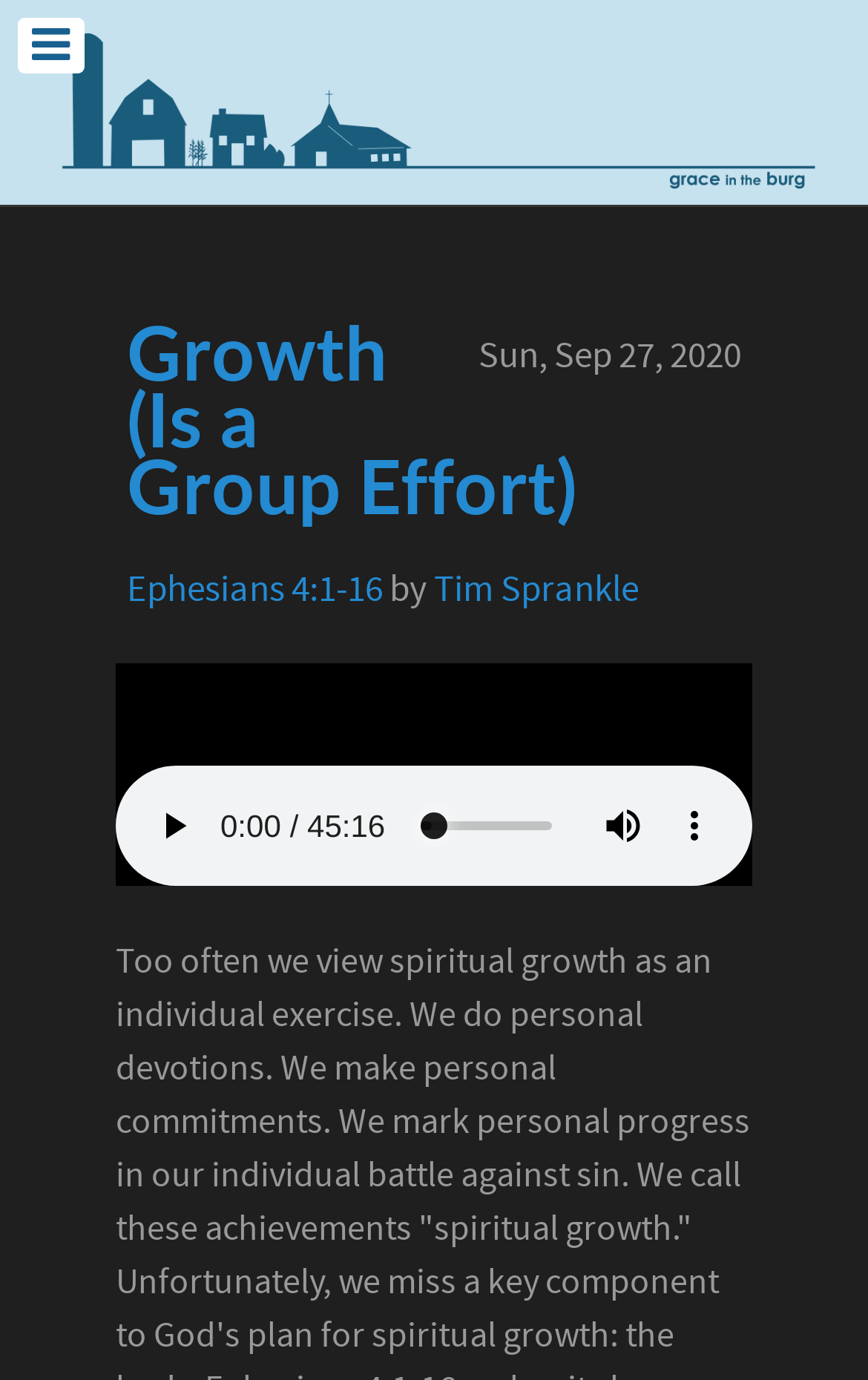What is the date of the sermon?
Please provide a comprehensive and detailed answer to the question.

I found the date of the sermon by looking at the StaticText element with the text 'Sun, Sep 27, 2020' which is located at the top of the webpage.